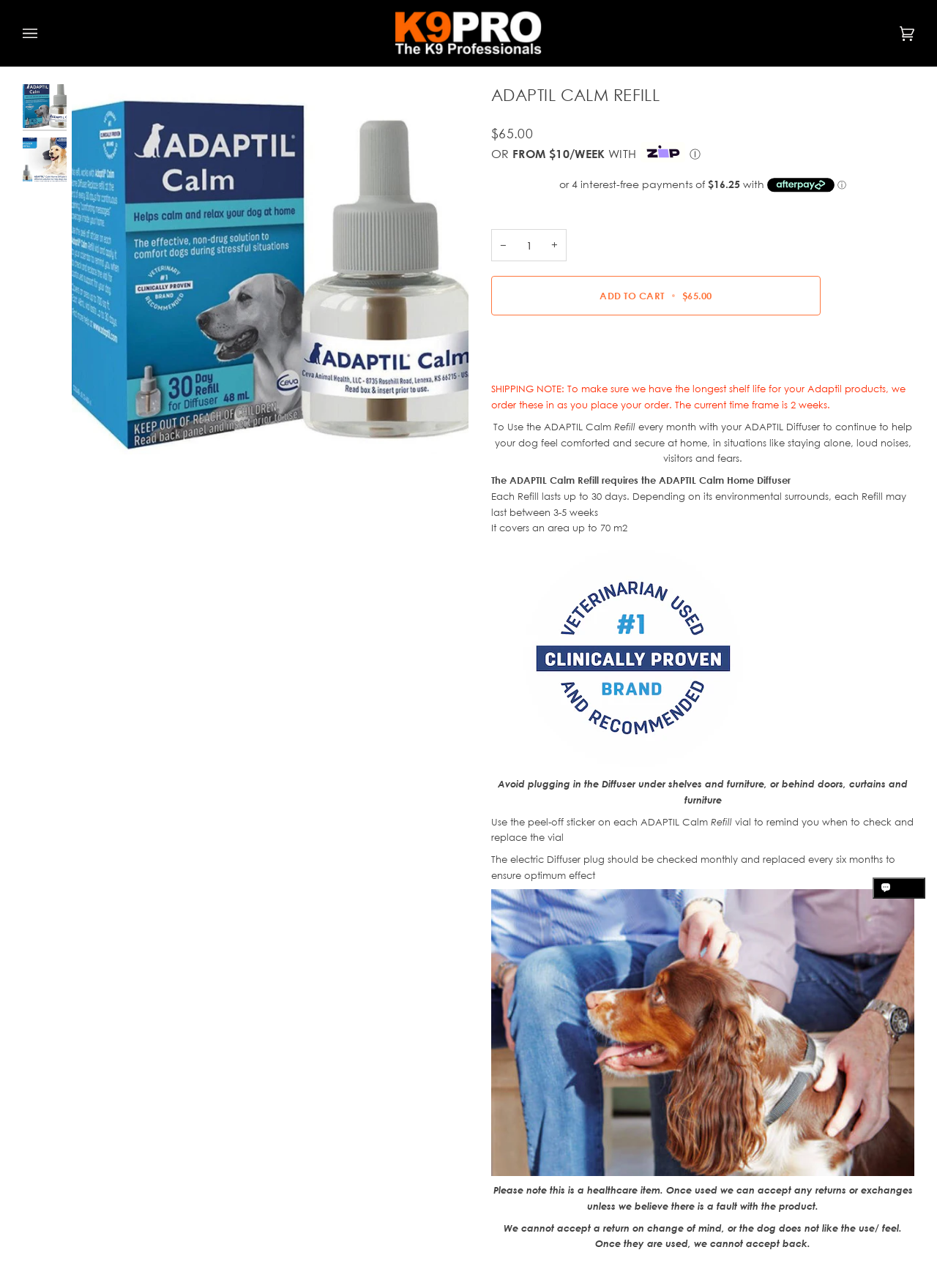Using the given description, provide the bounding box coordinates formatted as (top-left x, top-left y, bottom-right x, bottom-right y), with all values being floating point numbers between 0 and 1. Description: Student Financial Services Center

None